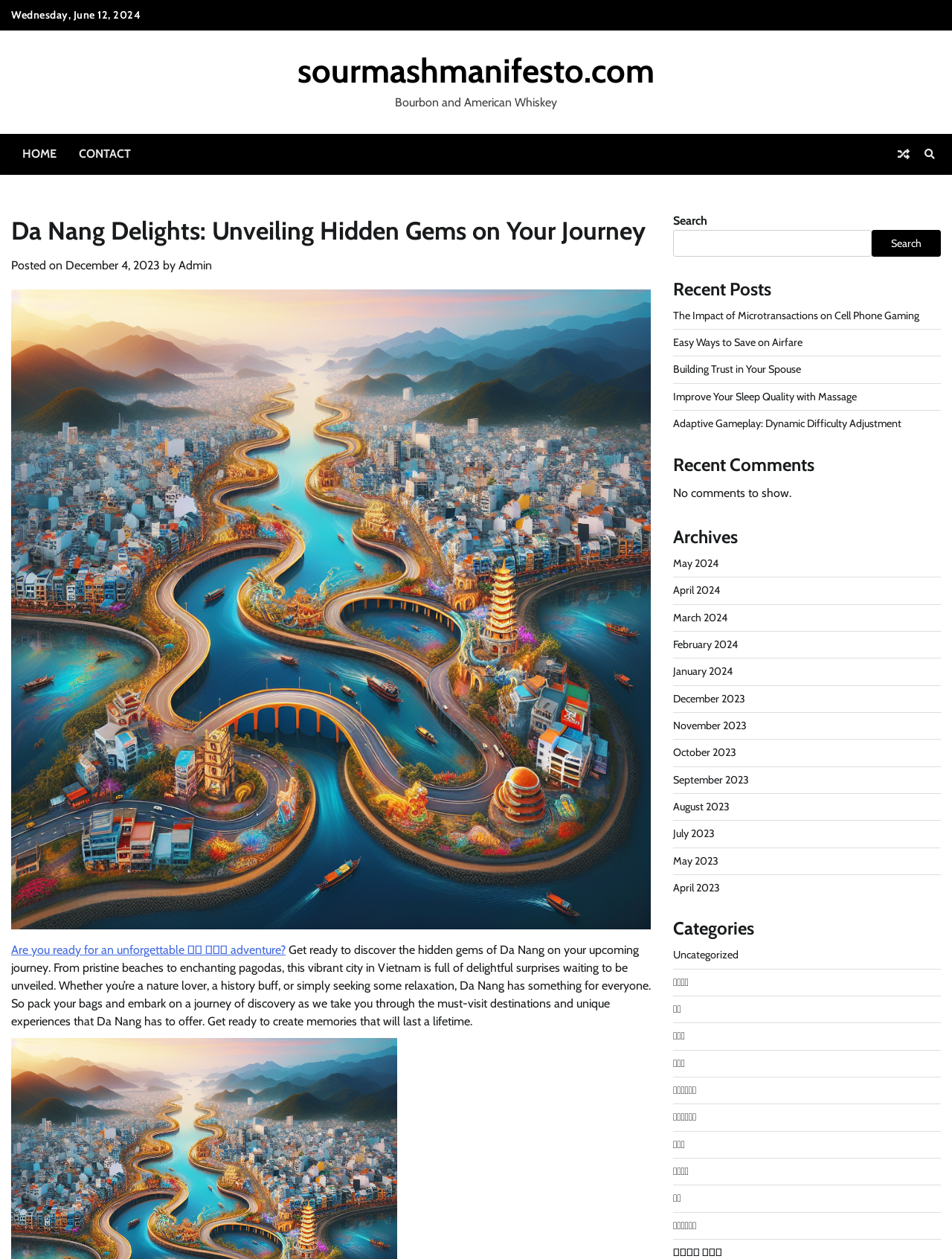Please identify the bounding box coordinates of the element I should click to complete this instruction: 'Search for something'. The coordinates should be given as four float numbers between 0 and 1, like this: [left, top, right, bottom].

[0.707, 0.182, 0.916, 0.204]